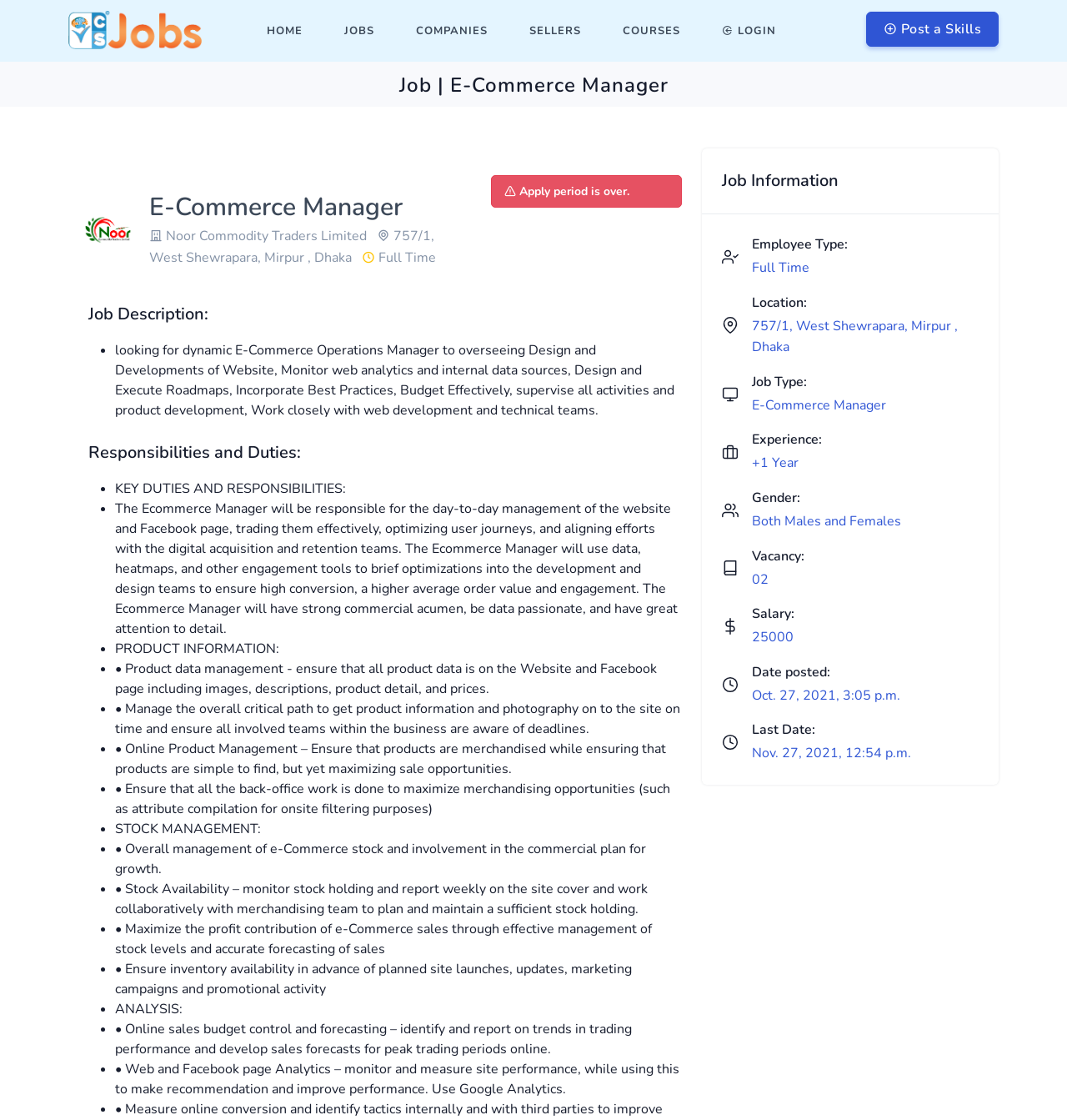Identify the bounding box coordinates for the UI element described as: "Sellers".

[0.484, 0.0, 0.556, 0.055]